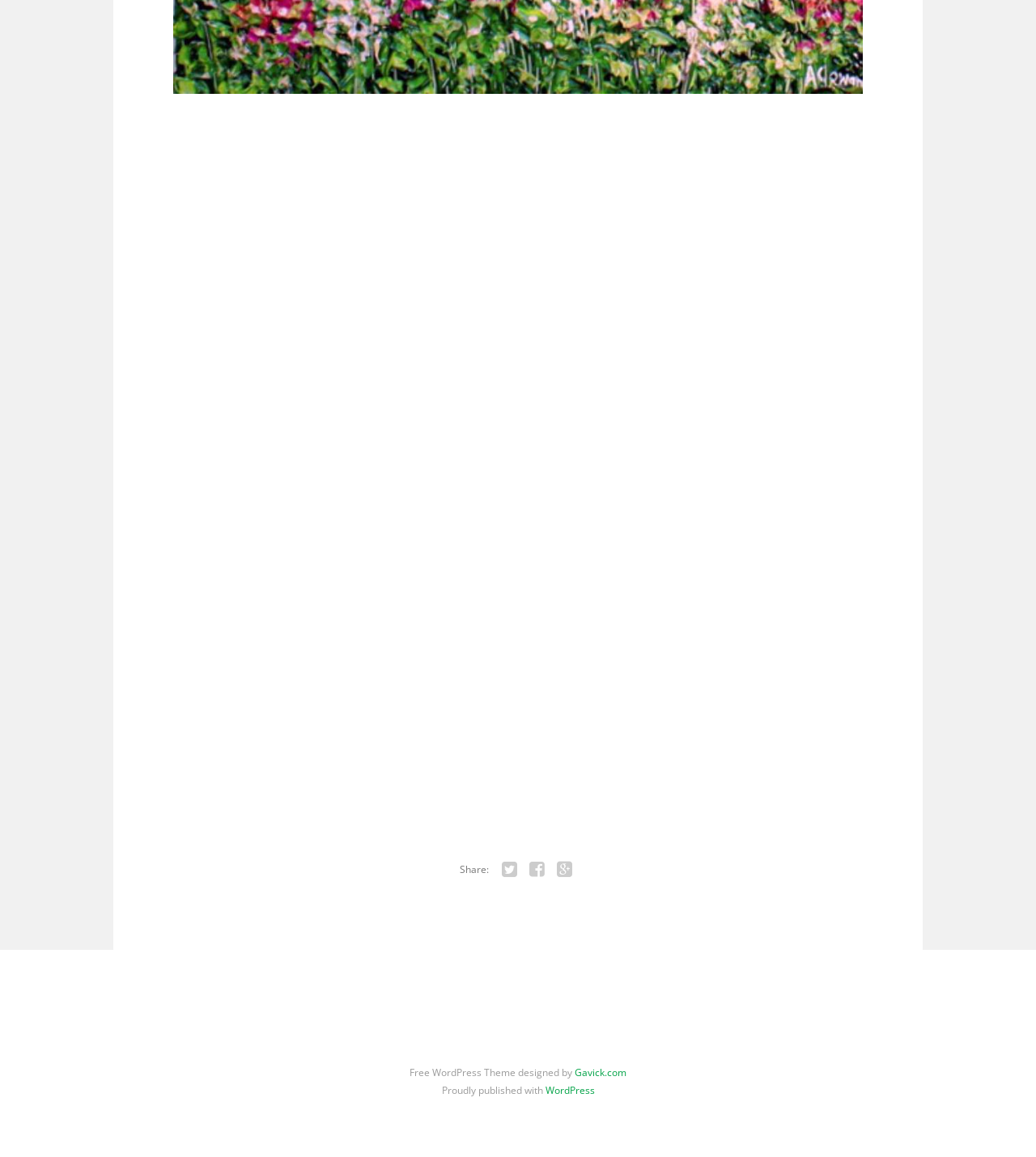Using details from the image, please answer the following question comprehensively:
What is the last link in the footer section?

I looked at the footer section of the webpage and found the last link, which is 'WordPress', so the answer is WordPress.